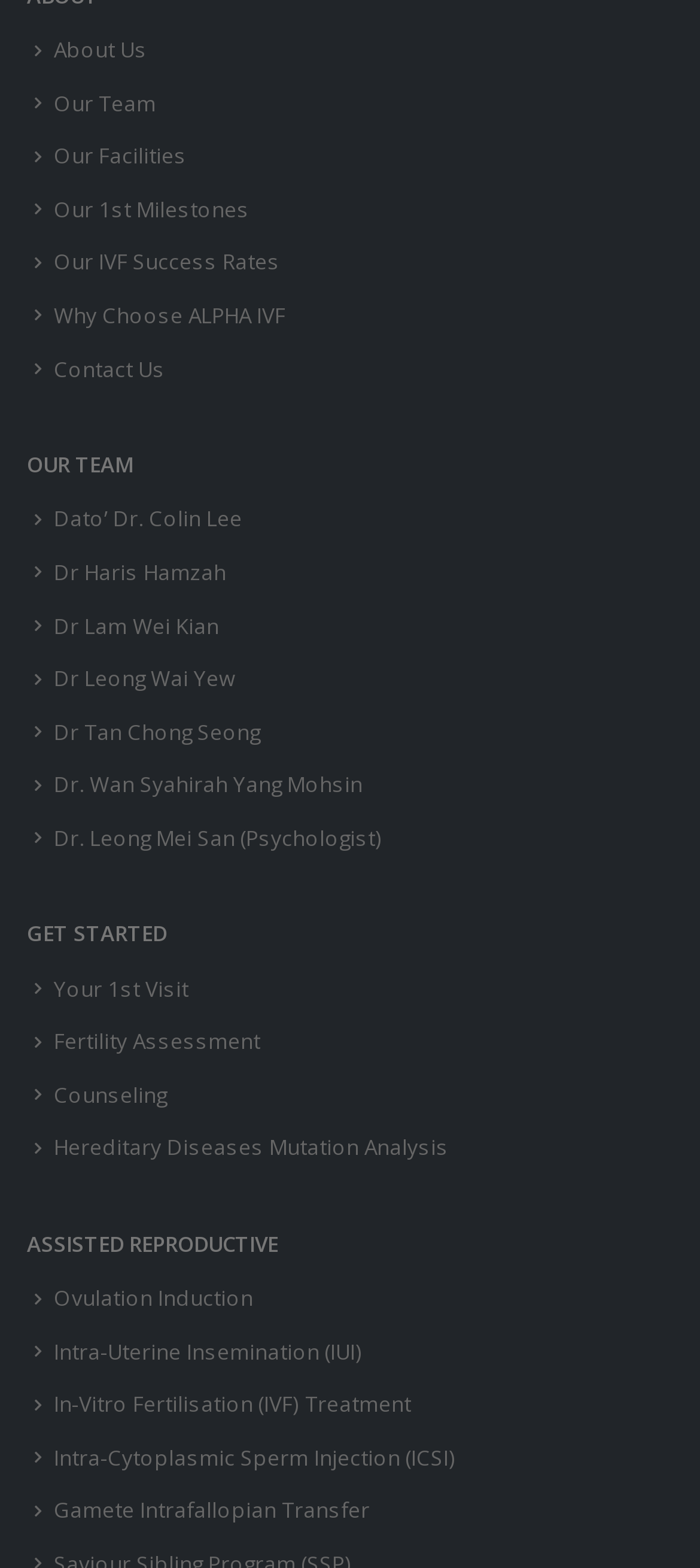Give a short answer to this question using one word or a phrase:
How many links are there in the 'GET STARTED' section?

4